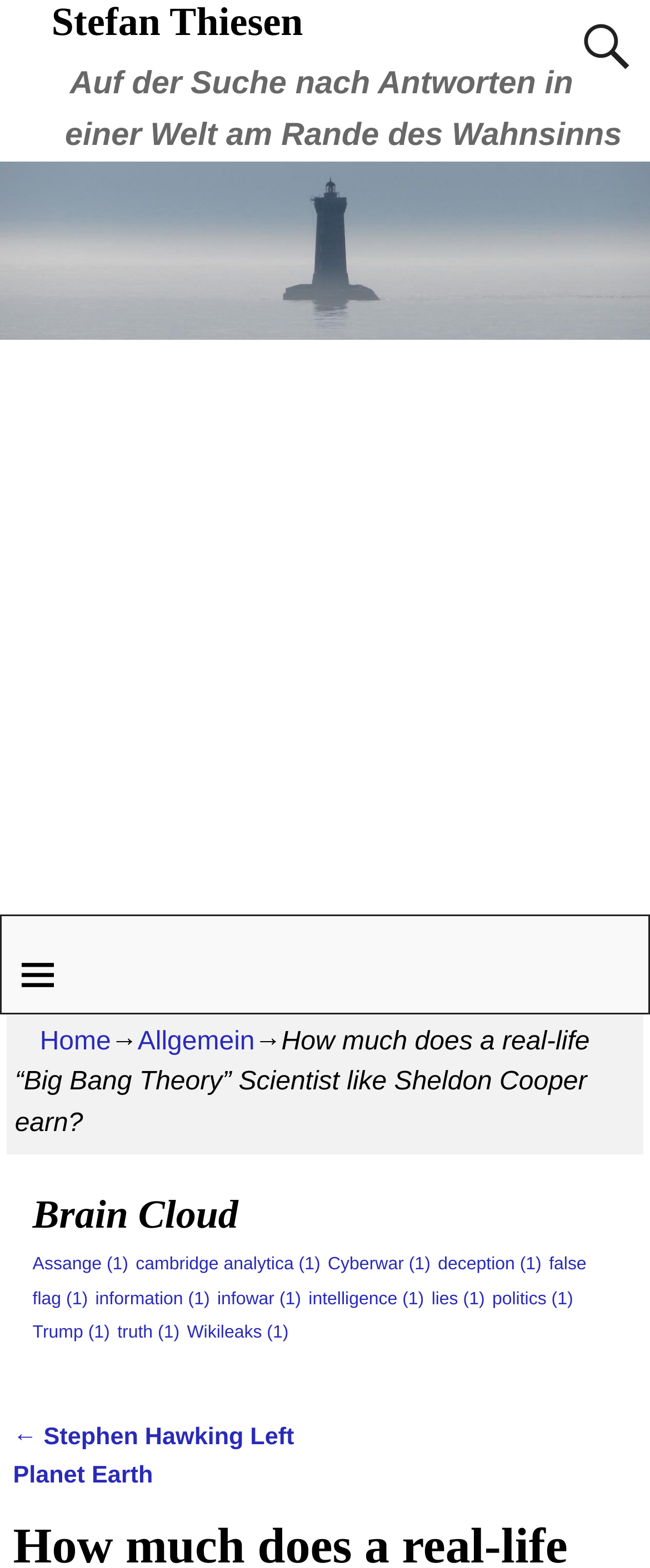Present a detailed account of what is displayed on the webpage.

This webpage appears to be a blog post or article about a scientist's salary, specifically in relation to the TV show "The Big Bang Theory" and its character Sheldon Cooper. 

At the top of the page, there is a heading with the title "How much does a real-life 'Big Bang Theory' Scientist like Sheldon Cooper earn?" followed by a subheading "Stefan Thiesen". 

Below the title, there is a search bar located at the top right corner of the page. 

Further down, there is a large section that takes up most of the page, containing a blog post or article. The content of the post is not explicitly stated, but it seems to be a personal reflection or opinion piece, given the tone of the meta description. 

On the left side of the page, there is a navigation menu with links to other sections of the website, including "Home" and "Allgemein". 

At the bottom of the page, there is a section titled "Post navigation" with a link to a previous post about Stephen Hawking. 

Additionally, there are several links to other articles or categories scattered throughout the page, including topics such as Assange, Cambridge Analytica, Cyberwar, and more. These links are grouped together in a section with a heading "Brain Cloud".